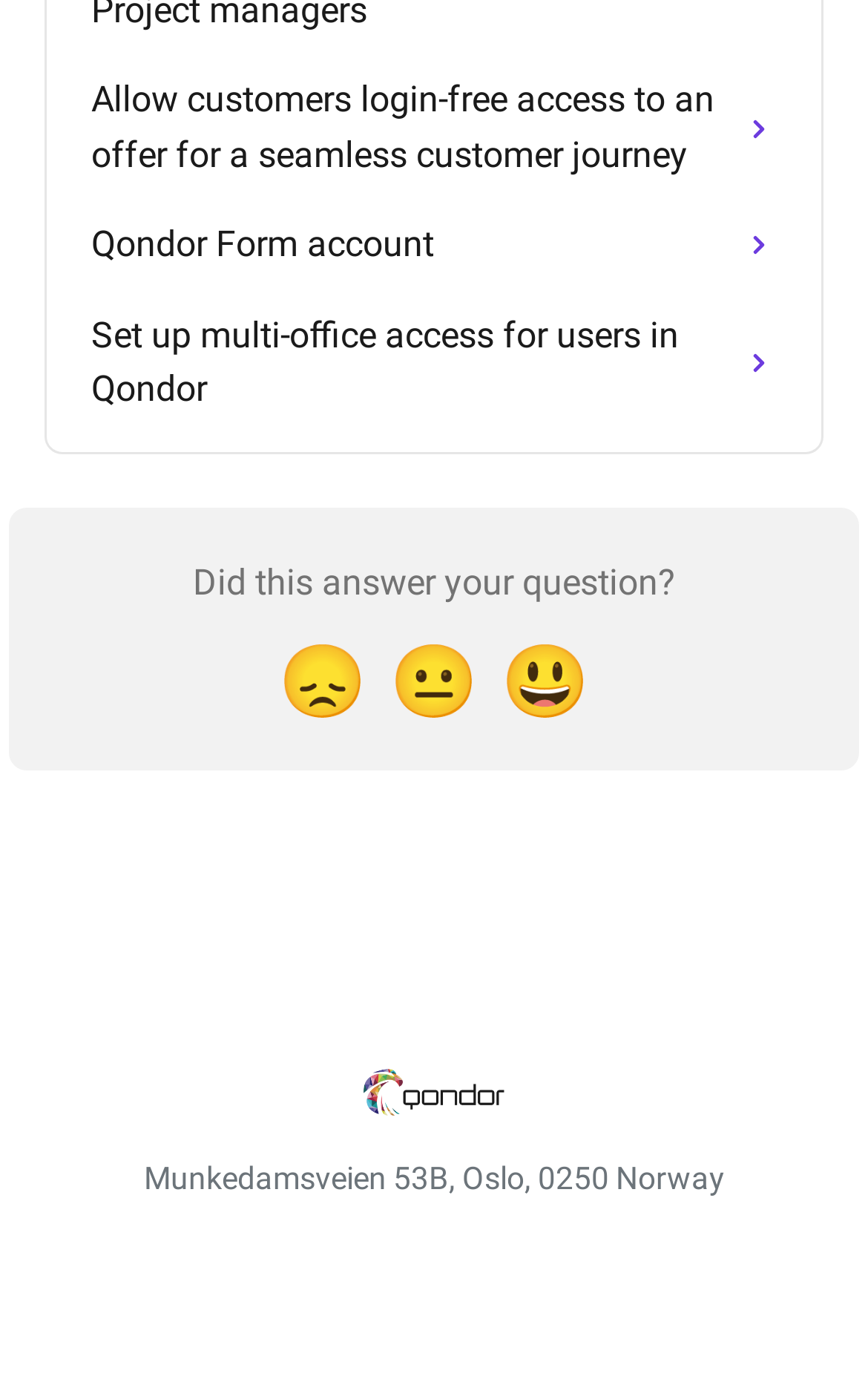What is the purpose of the Qondor Form account link?
Ensure your answer is thorough and detailed.

The Qondor Form account link is likely used to provide customers with login-free access to an offer, allowing for a seamless customer journey.